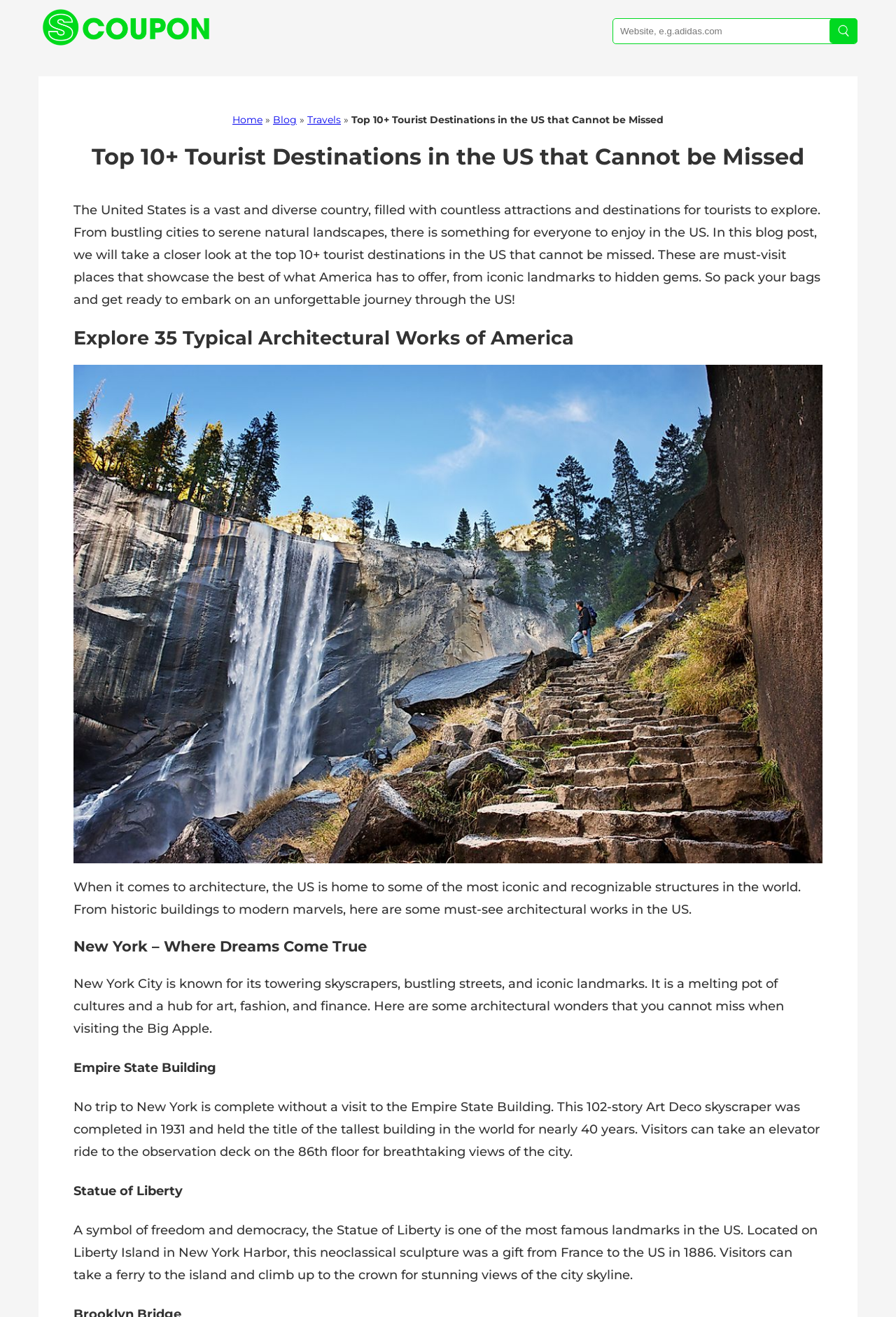Please answer the following question using a single word or phrase: 
What is the observation deck floor number in the Empire State Building?

86th floor